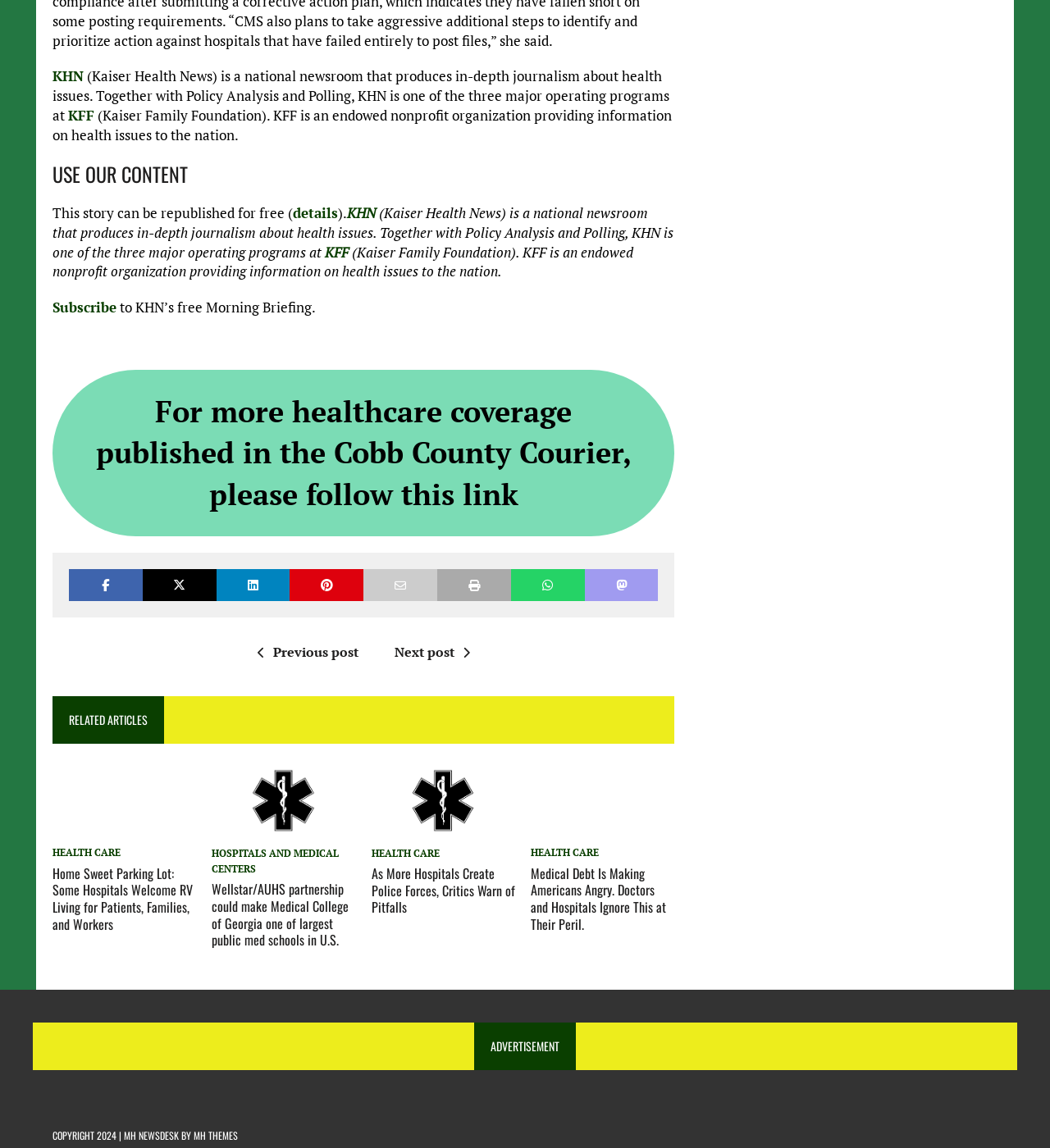Using the provided element description, identify the bounding box coordinates as (top-left x, top-left y, bottom-right x, bottom-right y). Ensure all values are between 0 and 1. Description: Next post

[0.376, 0.56, 0.455, 0.576]